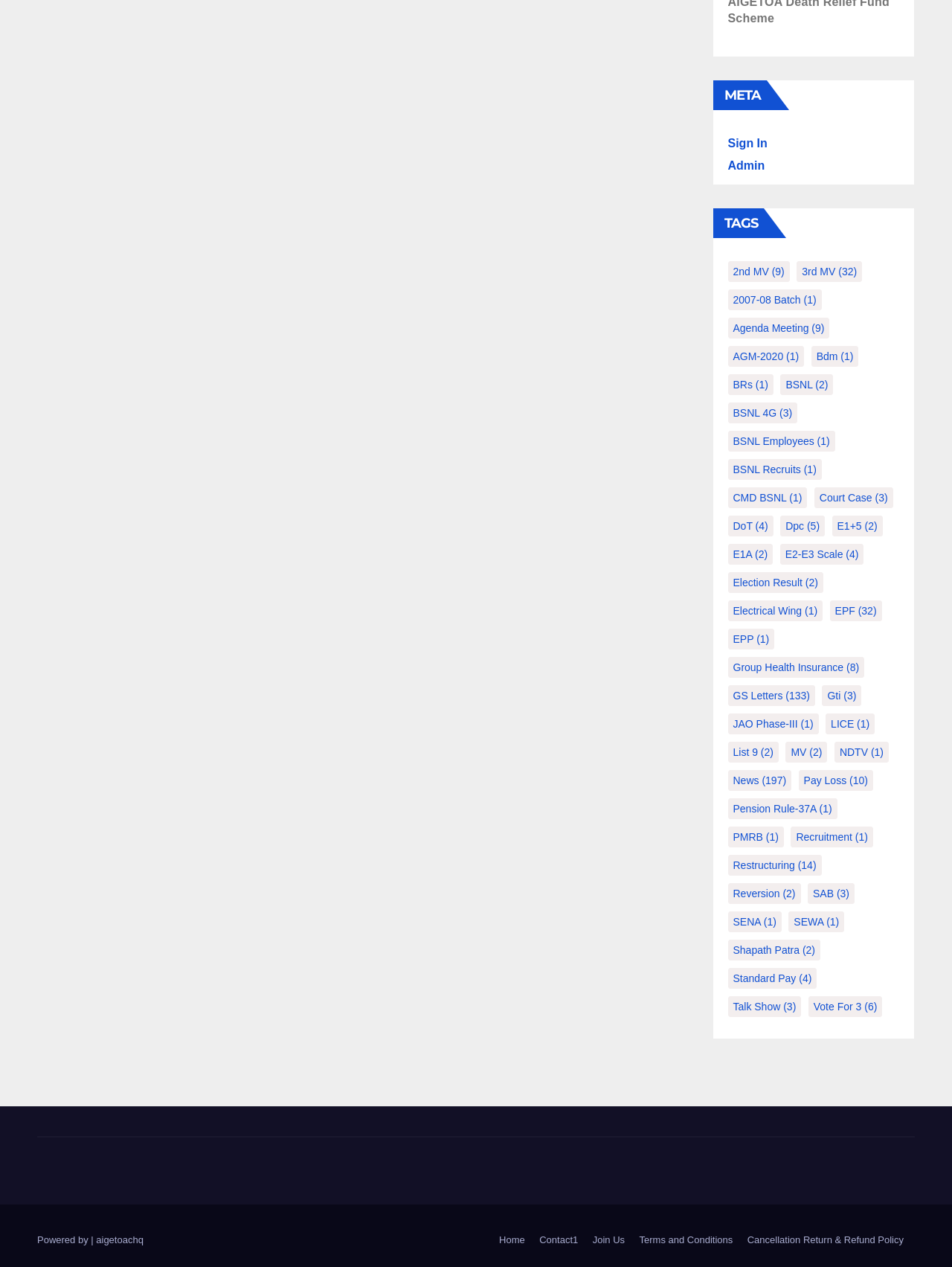Determine the coordinates of the bounding box that should be clicked to complete the instruction: "Read 'BSNL 4G' items". The coordinates should be represented by four float numbers between 0 and 1: [left, top, right, bottom].

[0.764, 0.318, 0.838, 0.334]